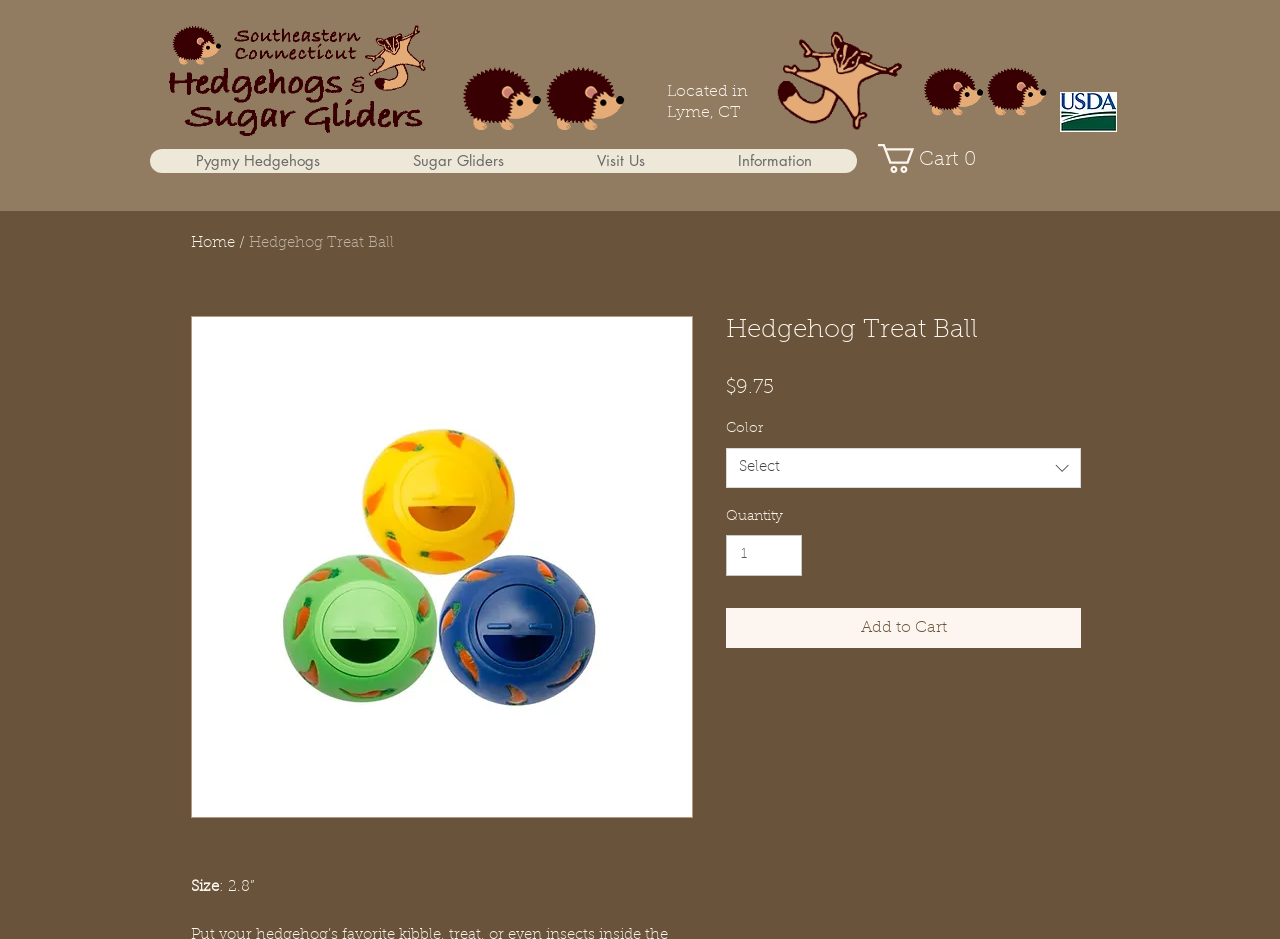Using the webpage screenshot, find the UI element described by input value="1" aria-label="Quantity" value="1". Provide the bounding box coordinates in the format (top-left x, top-left y, bottom-right x, bottom-right y), ensuring all values are floating point numbers between 0 and 1.

[0.567, 0.57, 0.627, 0.613]